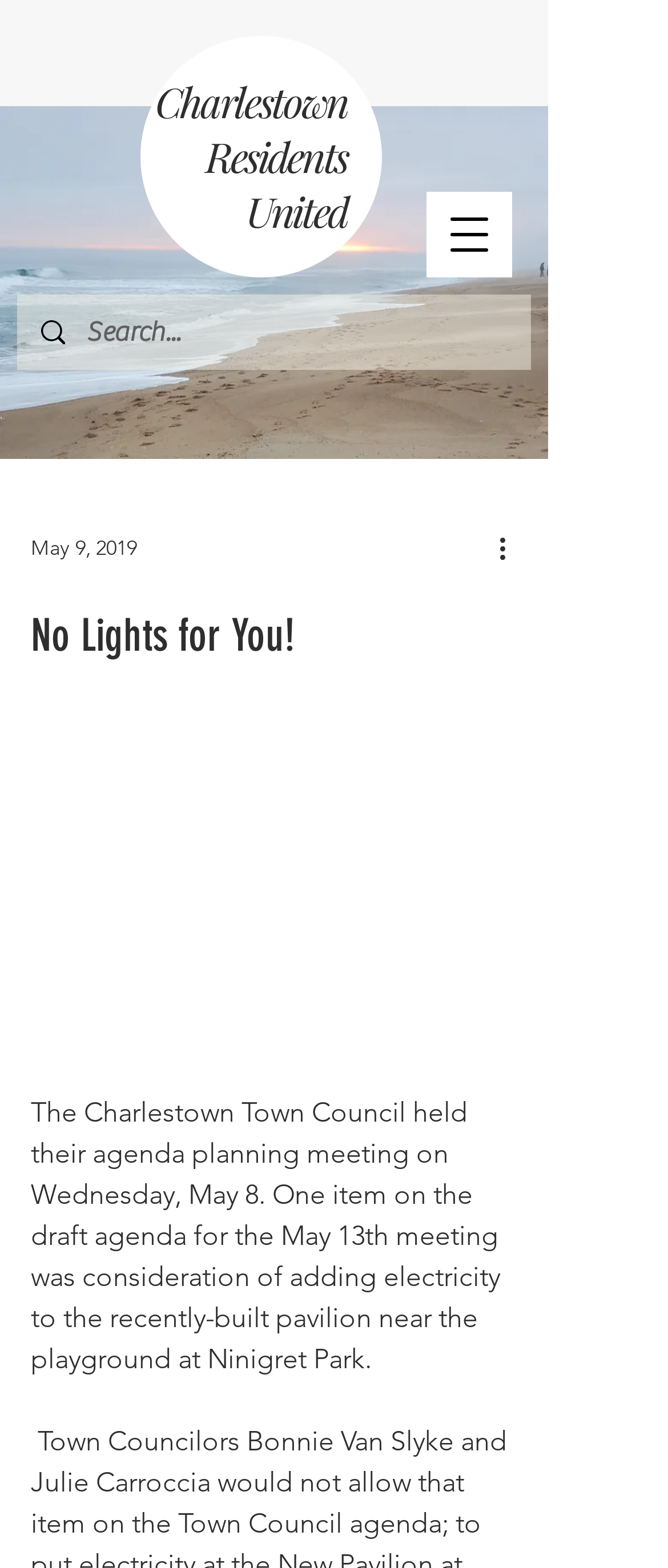Explain the webpage in detail, including its primary components.

The webpage appears to be a news article or blog post about a town council meeting. At the top of the page, there is a heading that reads "Charlestown Residents United" with a link to the same title. Below this, there is a button to open a navigation menu.

On the left side of the page, there is a search bar with a magnifying glass icon and a placeholder text "Search...". Above the search bar, there is a date "May 9, 2019" and a button with a dropdown menu labeled "More actions" accompanied by an icon.

The main content of the page is a heading "No Lights for You!" followed by a paragraph of text that describes a town council meeting on May 8, 2019, and an agenda item for the May 13th meeting. This text is positioned below the search bar and date.

To the left of the main content, there is a large image that takes up most of the width of the page. The image is not described, but it appears to be a photo related to the article.

Overall, the page has a simple layout with a clear hierarchy of elements, making it easy to navigate and read.